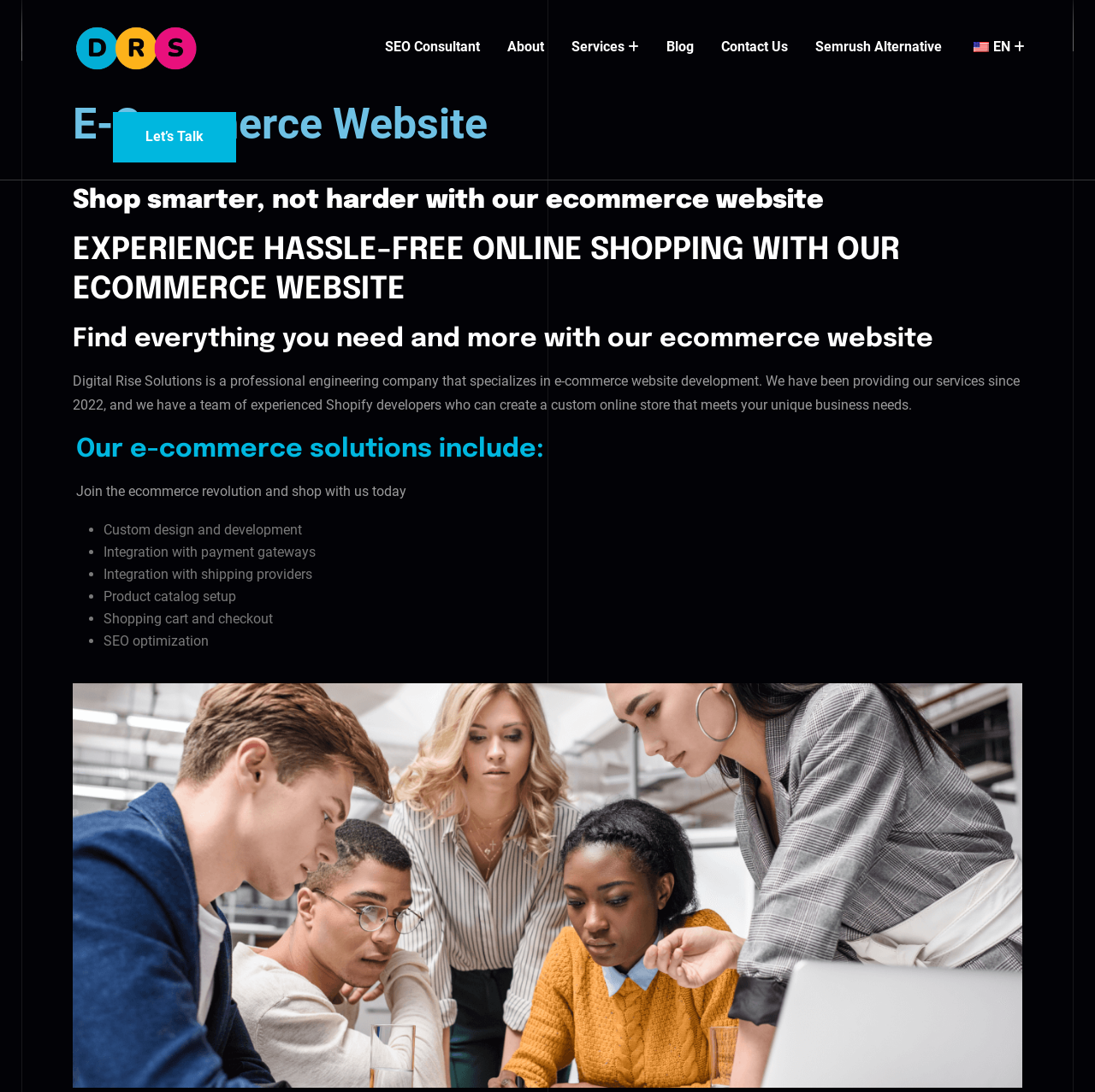Using the description "EN", locate and provide the bounding box of the UI element.

[0.885, 0.0, 0.936, 0.086]